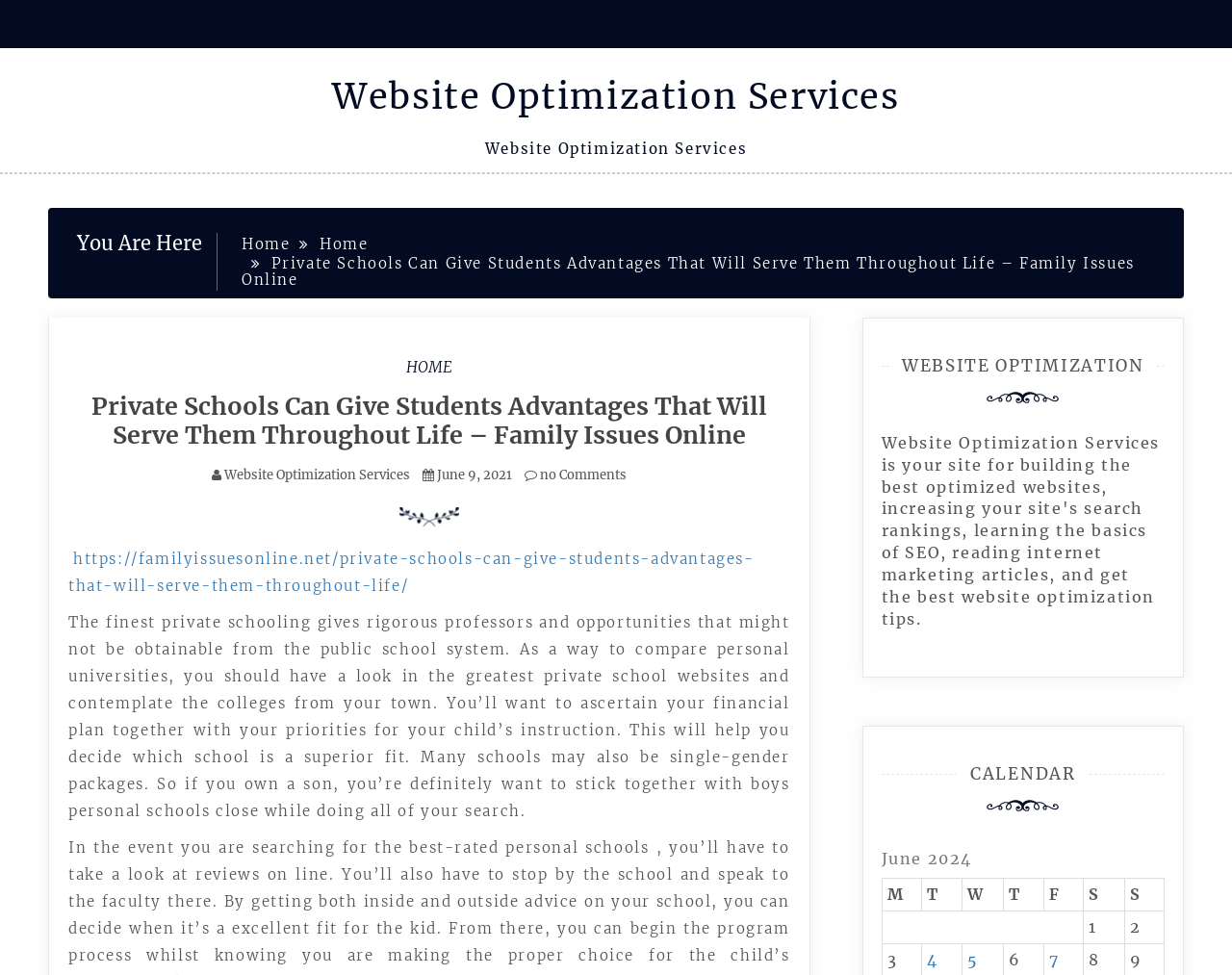Use a single word or phrase to answer the question:
What is the purpose of the 'CALENDAR' section?

To show upcoming events